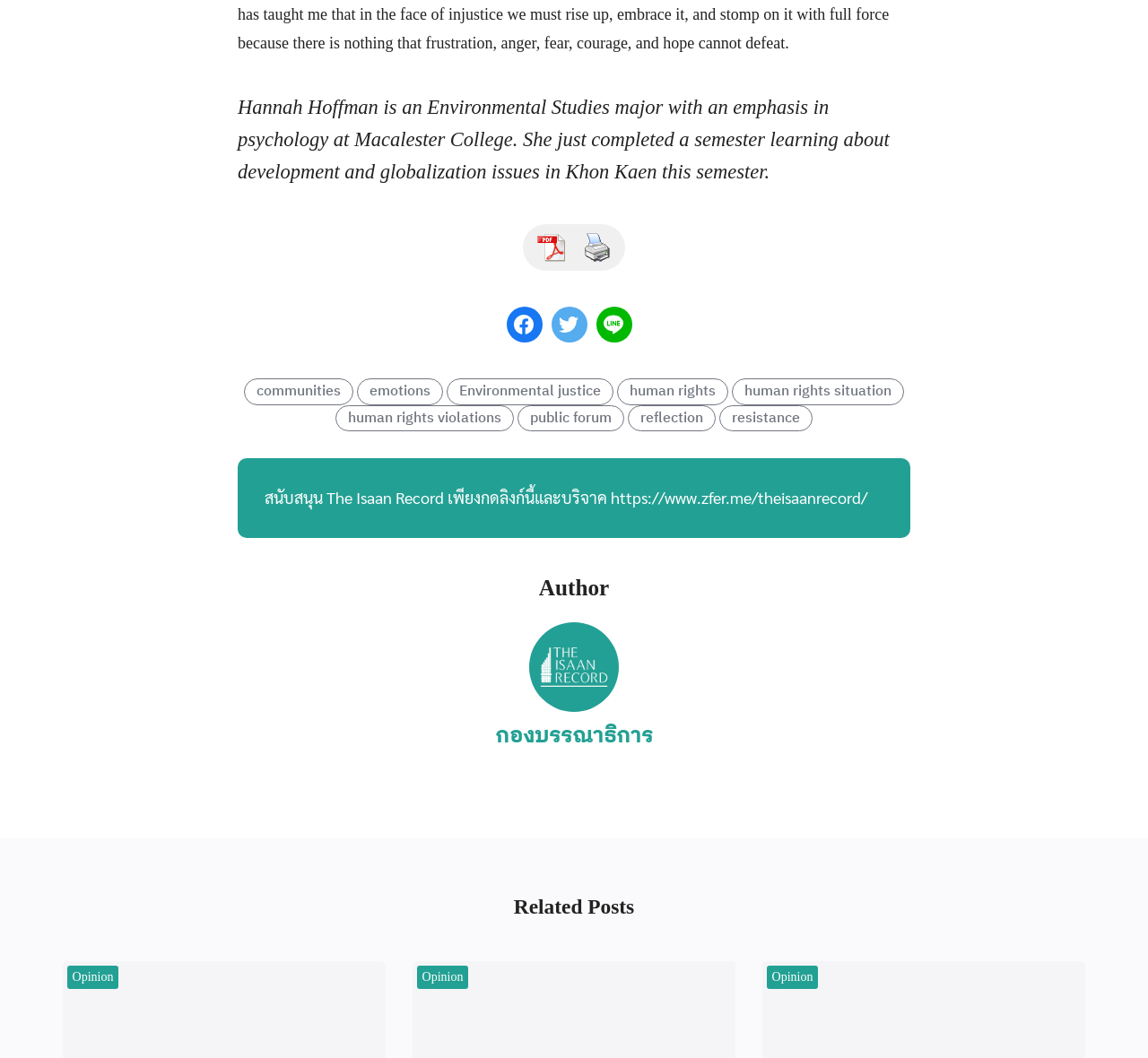Carefully examine the image and provide an in-depth answer to the question: What is Hannah Hoffman's major?

The answer can be found in the blockquote element which contains a description of Hannah Hoffman. The text mentions that she is an Environmental Studies major with an emphasis in psychology at Macalester College.